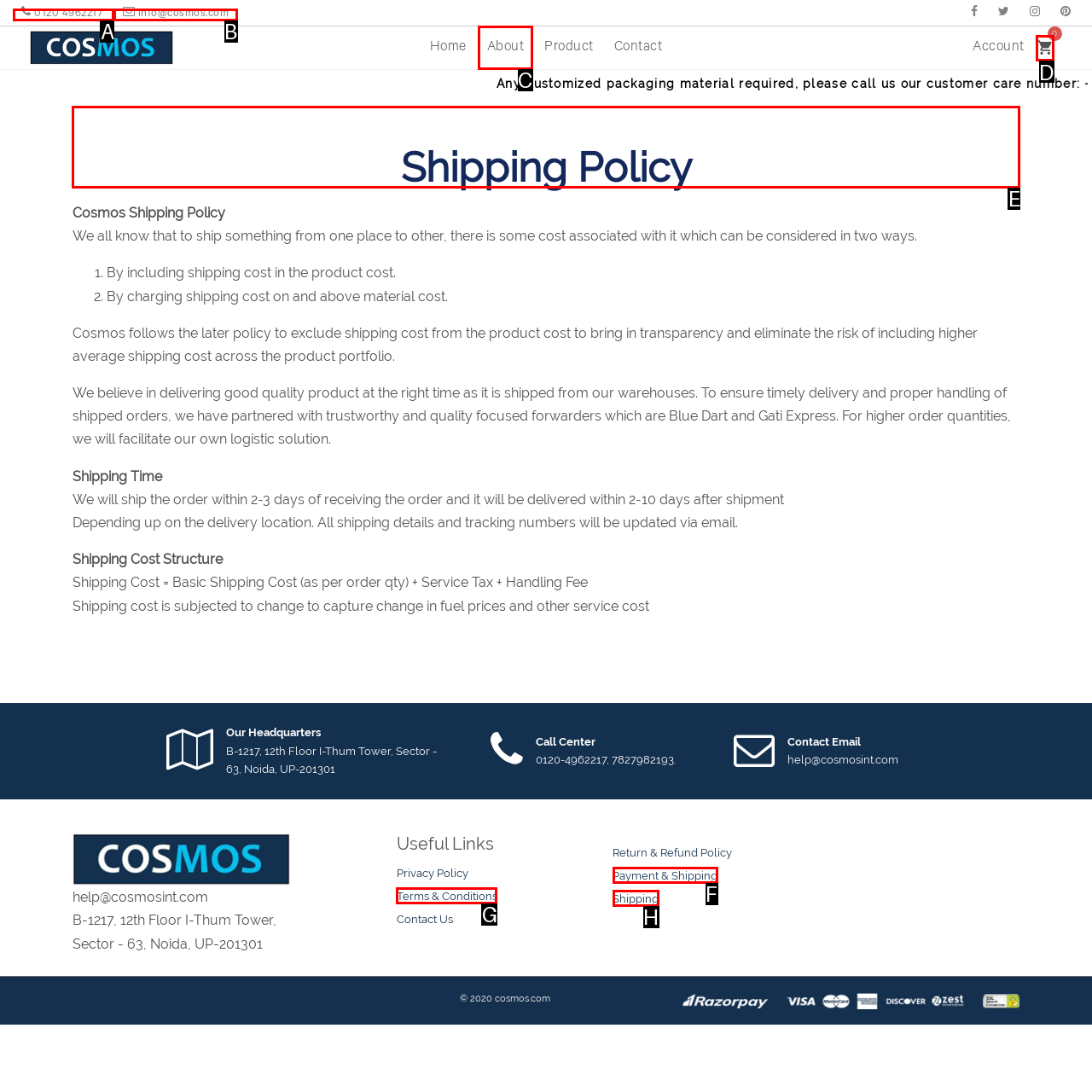Identify the letter of the UI element you need to select to accomplish the task: View Shipping Policy.
Respond with the option's letter from the given choices directly.

E